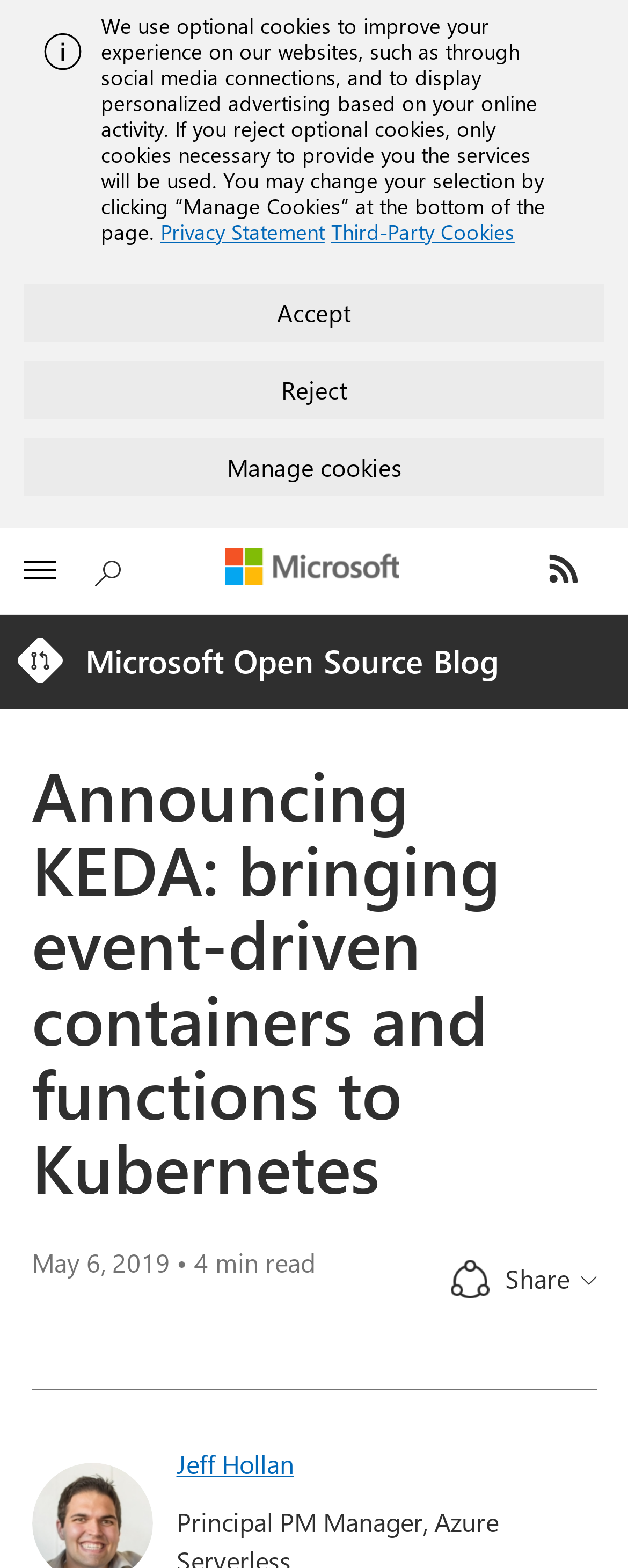Please find and give the text of the main heading on the webpage.

Announcing KEDA: bringing event-driven containers and functions to Kubernetes